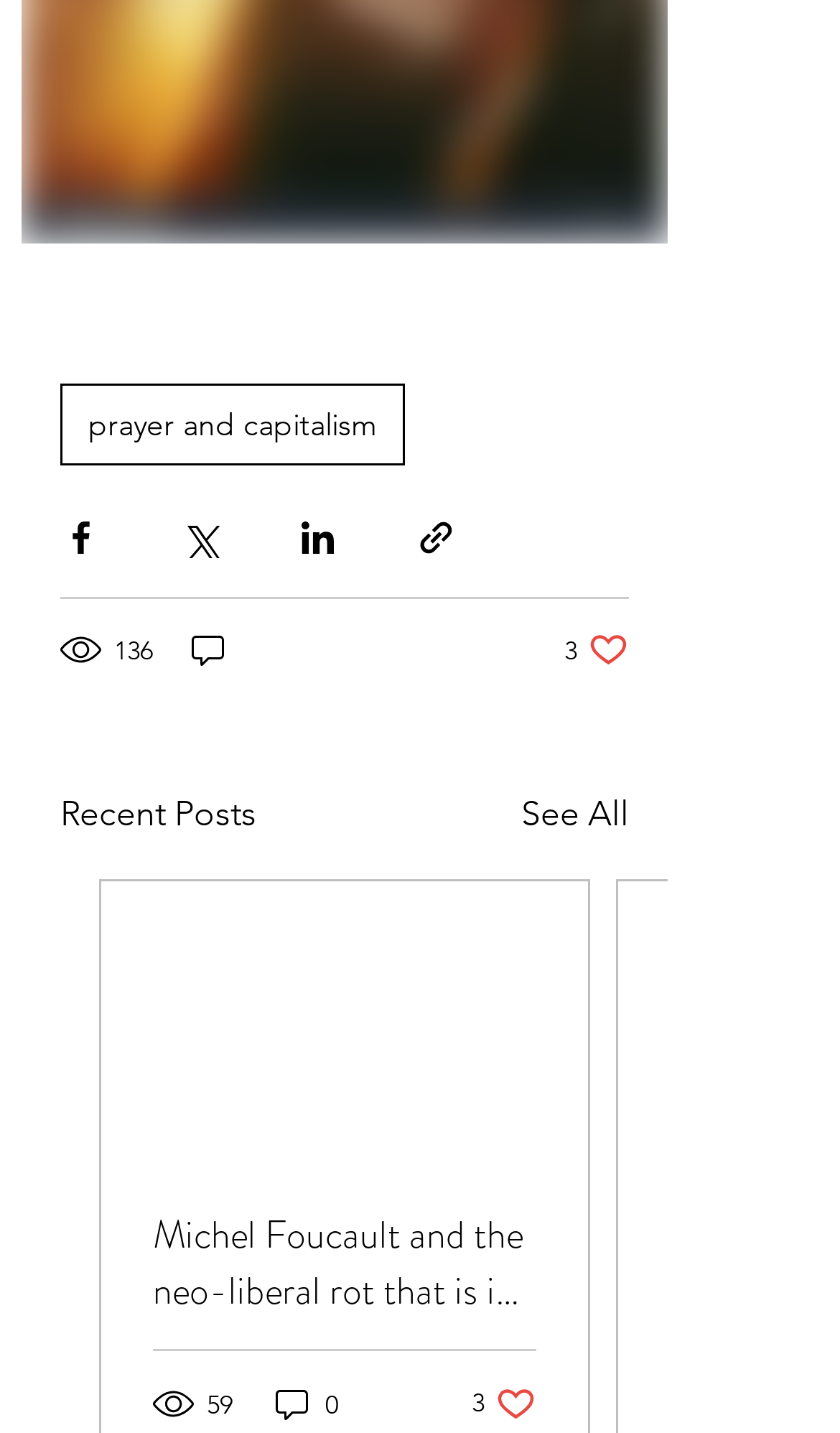Respond with a single word or phrase:
What is the title of the section below the social media sharing options?

Recent Posts